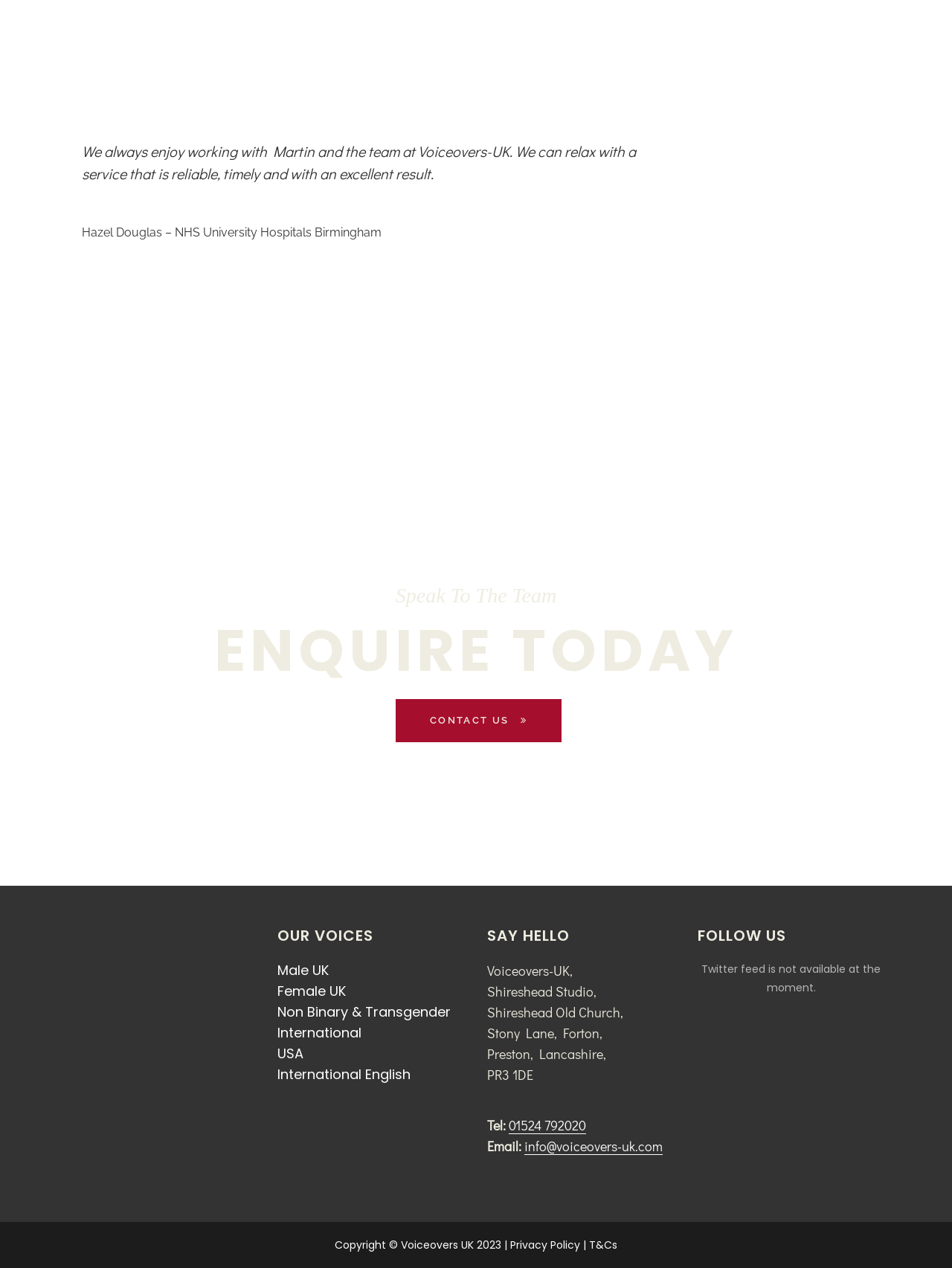What is the category of voices under 'OUR VOICES'? Observe the screenshot and provide a one-word or short phrase answer.

Male UK, Female UK, Non Binary & Transgender, International, USA, International English